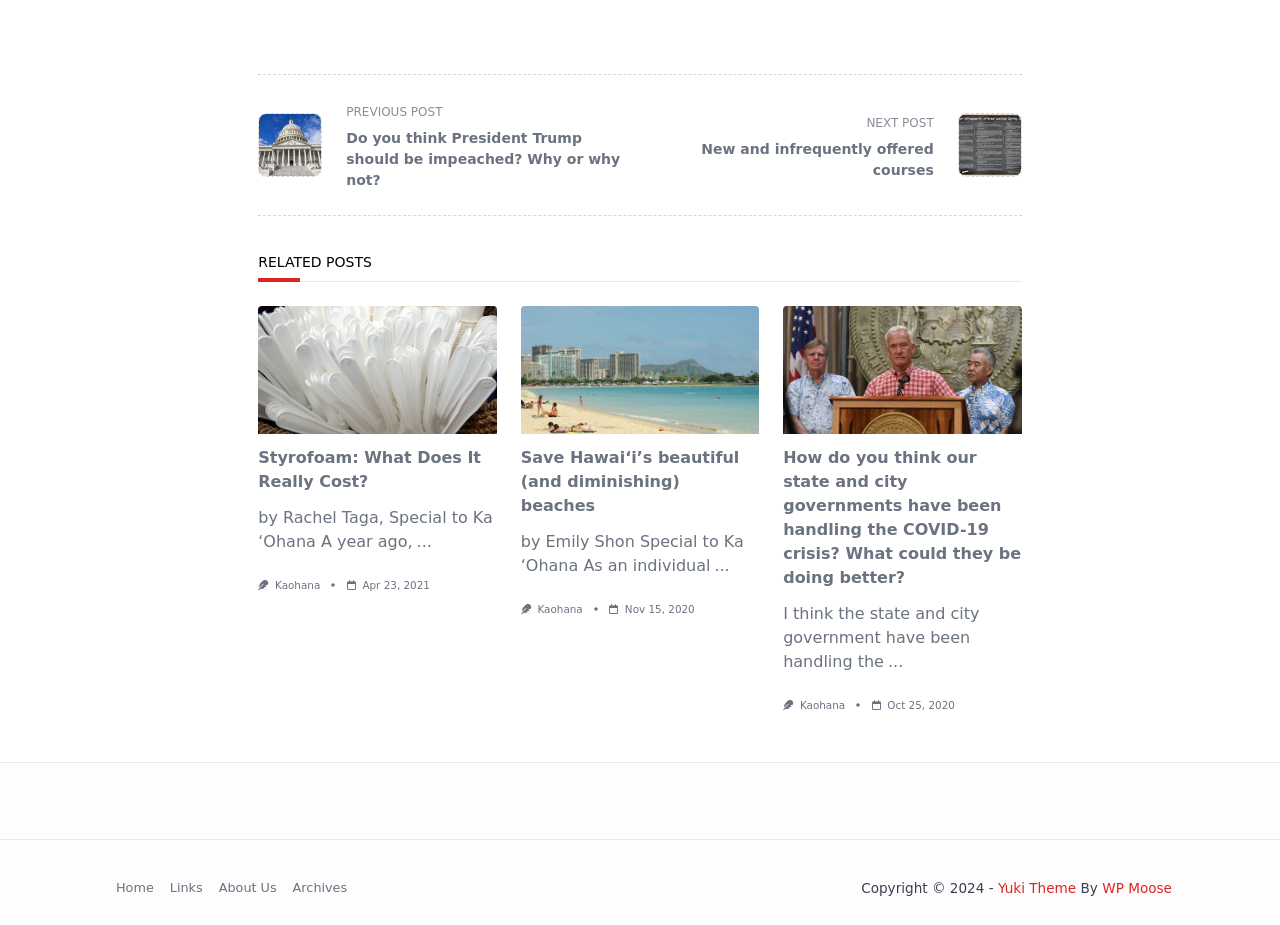Bounding box coordinates should be in the format (top-left x, top-left y, bottom-right x, bottom-right y) and all values should be floating point numbers between 0 and 1. Determine the bounding box coordinate for the UI element described as: Yuki Theme

[0.78, 0.952, 0.841, 0.969]